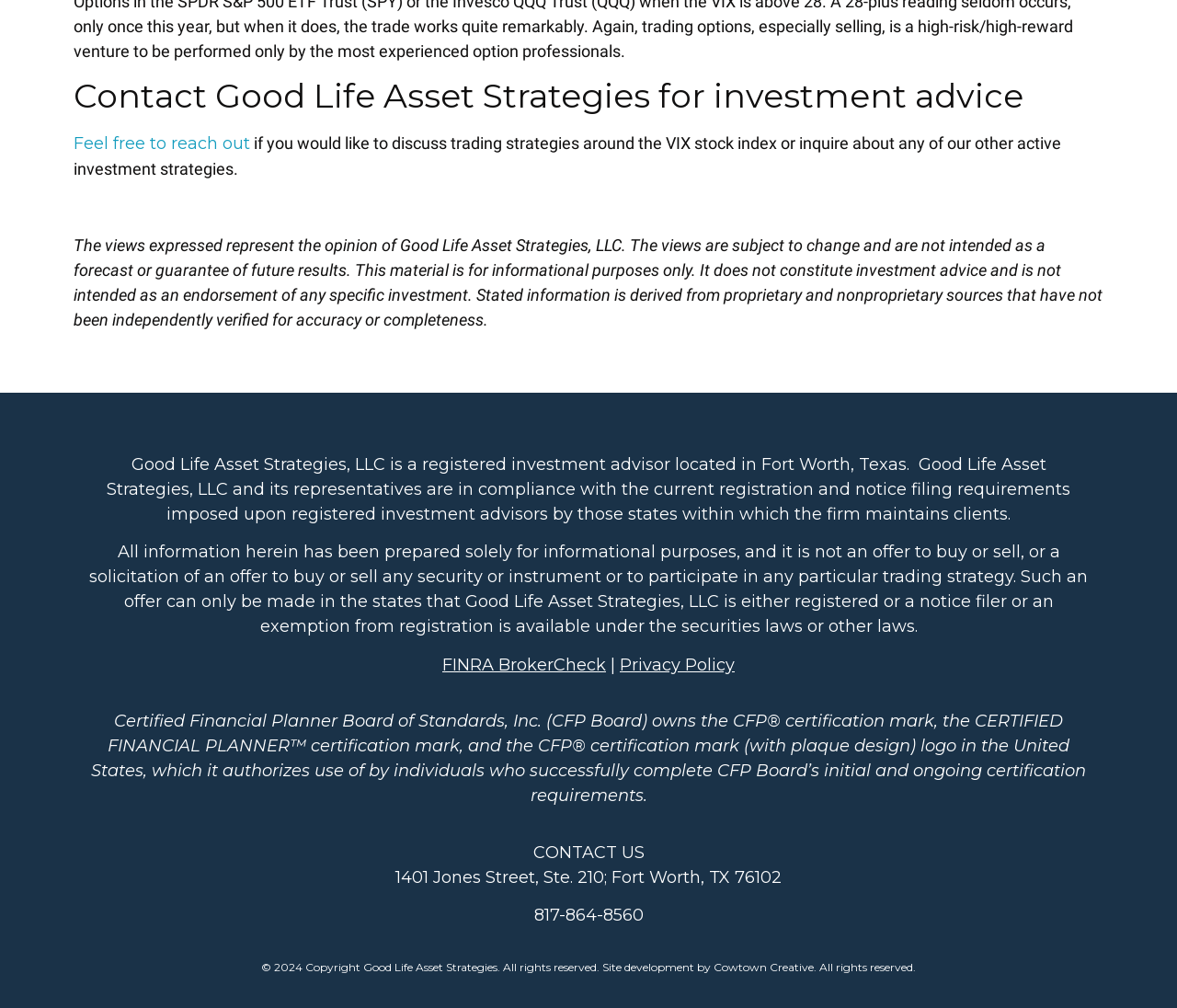Calculate the bounding box coordinates of the UI element given the description: "Privacy Policy".

[0.523, 0.649, 0.624, 0.67]